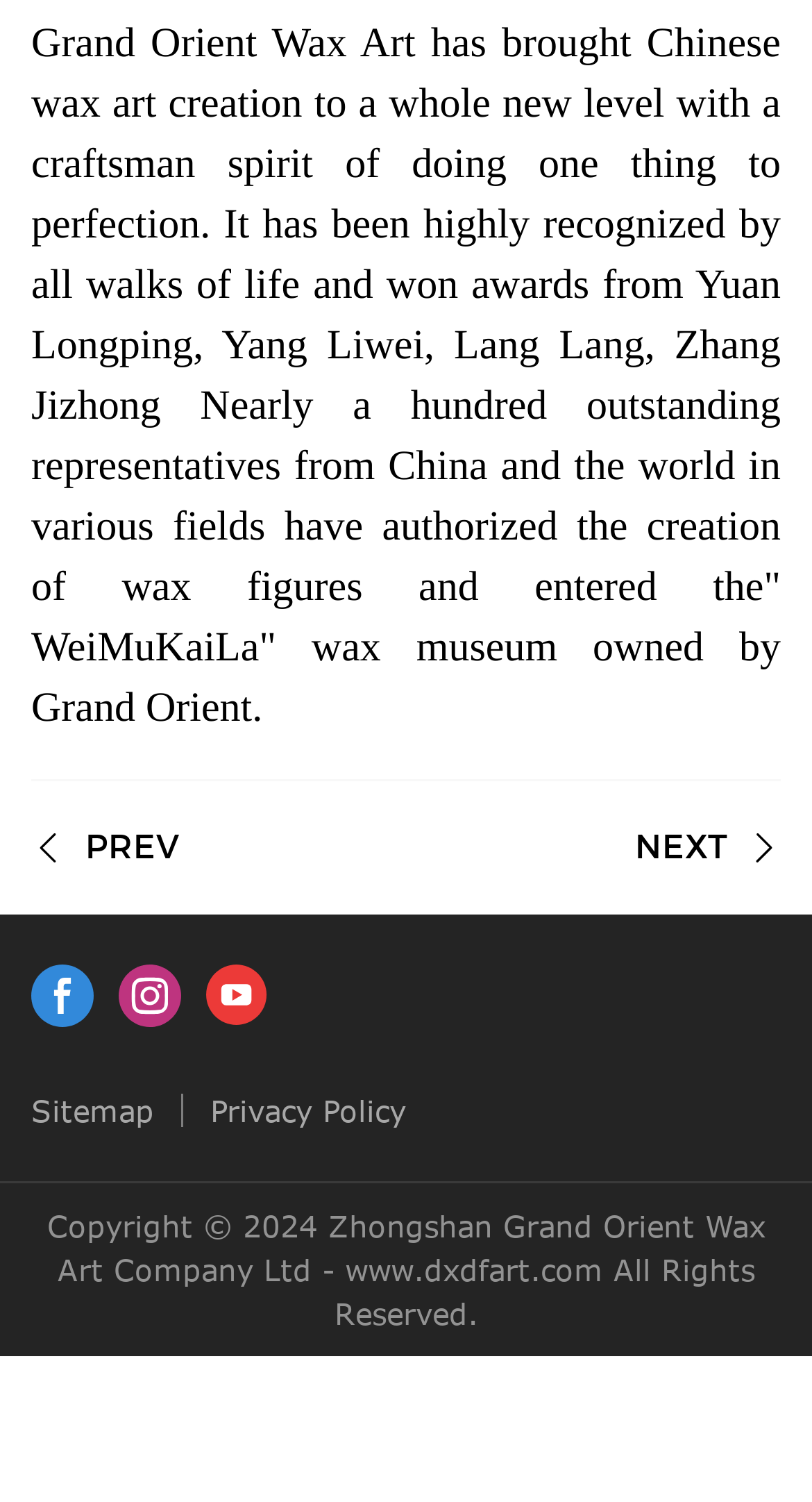Based on the image, give a detailed response to the question: What is the copyright year of the webpage?

The StaticText element at the bottom of the webpage mentions 'Copyright © 2024 Zhongshan Grand Orient Wax Art Company Ltd - www.dxdfart.com All Rights Reserved.'